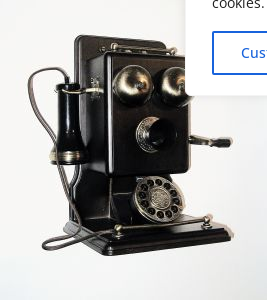Offer a comprehensive description of the image.

This image showcases a vintage black telephone, characterized by its classic design that features a rotary dial, two prominent bells on the front, and a sleek, polished finish. The telephone's body is made of a sturdy material, exuding an aura of nostalgia and craftsmanship typical of early 20th-century communication devices. The rotary dial is prominently positioned at the front, surrounded by ornate detailing that reflects the era's aesthetic. A hand-held receiver is attached to the side via a curved cord, completing the look of this timeless artifact. This antique telephone not only serves as a functional device from its time but also represents a significant moment in the evolution of communication technology.